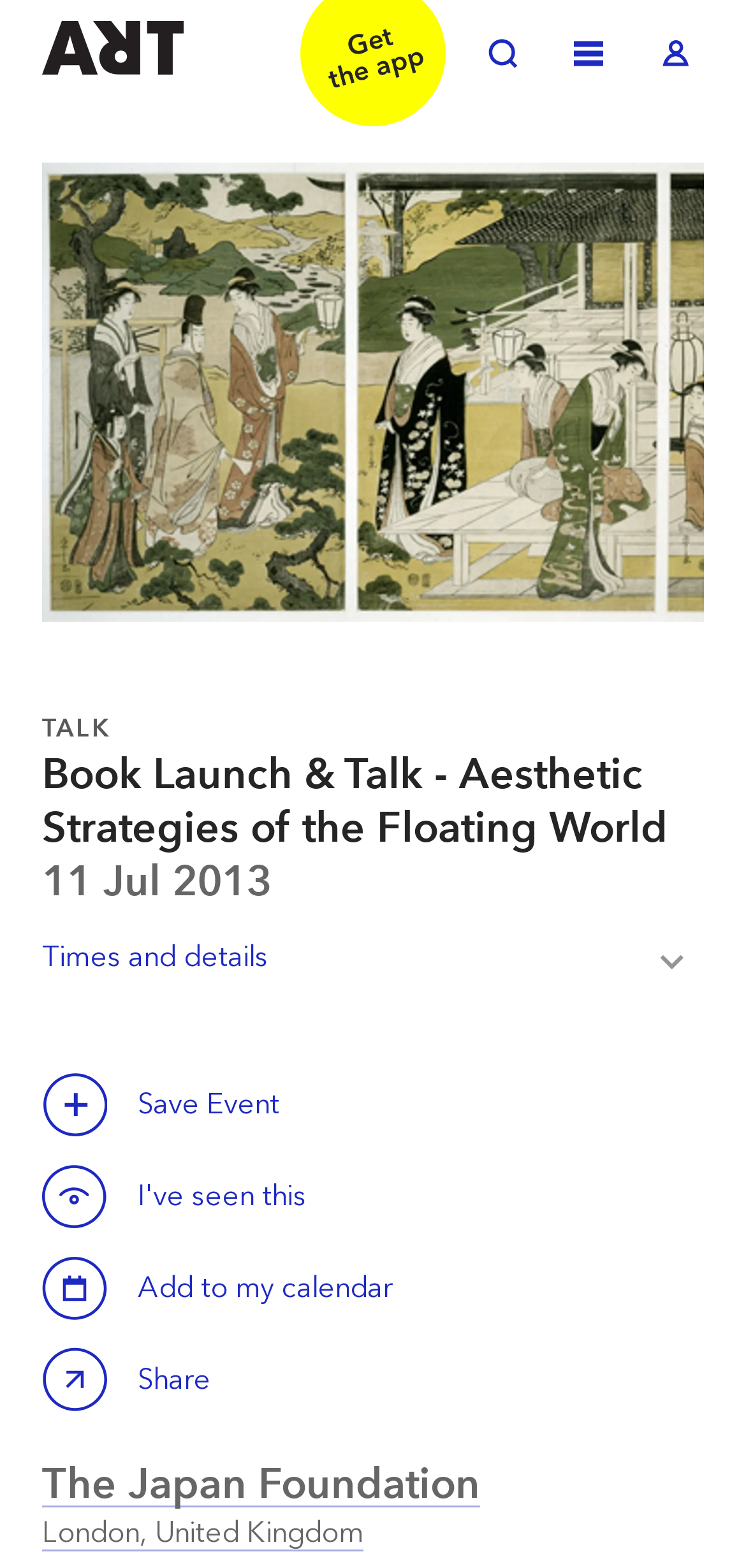Determine the bounding box coordinates for the area you should click to complete the following instruction: "Save this event".

[0.056, 0.683, 0.144, 0.725]